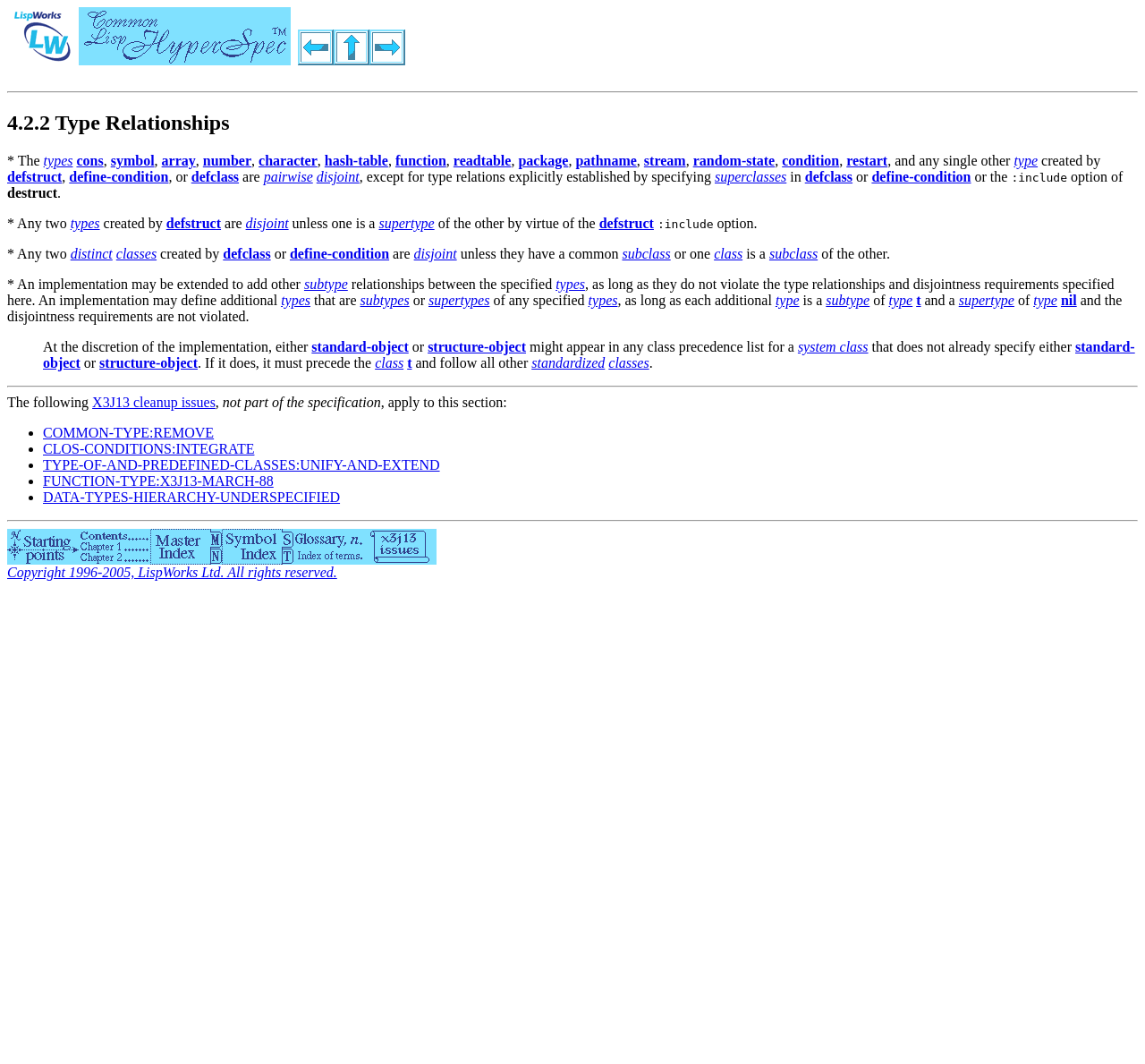Please provide a comprehensive response to the question below by analyzing the image: 
What is the relationship between two distinct classes created by defclass?

According to the third description list term, any two distinct classes created by defclass are disjoint. This means that they do not have any common instances.